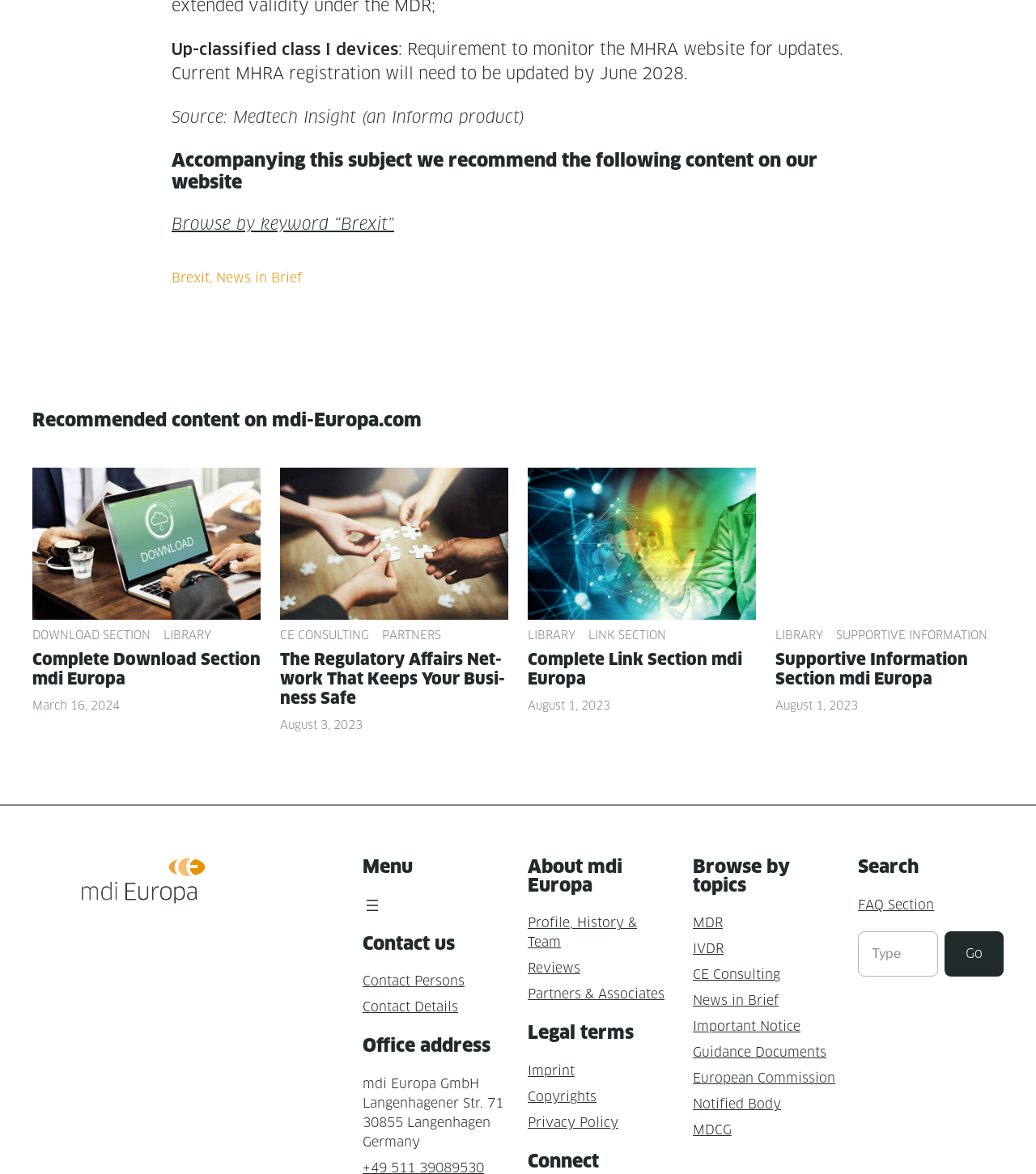Using details from the image, please answer the following question comprehensively:
What is the topic of the link 'Brexit'?

The topic of the link 'Brexit' is 'News in Brief', which is mentioned as a link under the heading 'Accompanying this subject we recommend the following content on our website'.